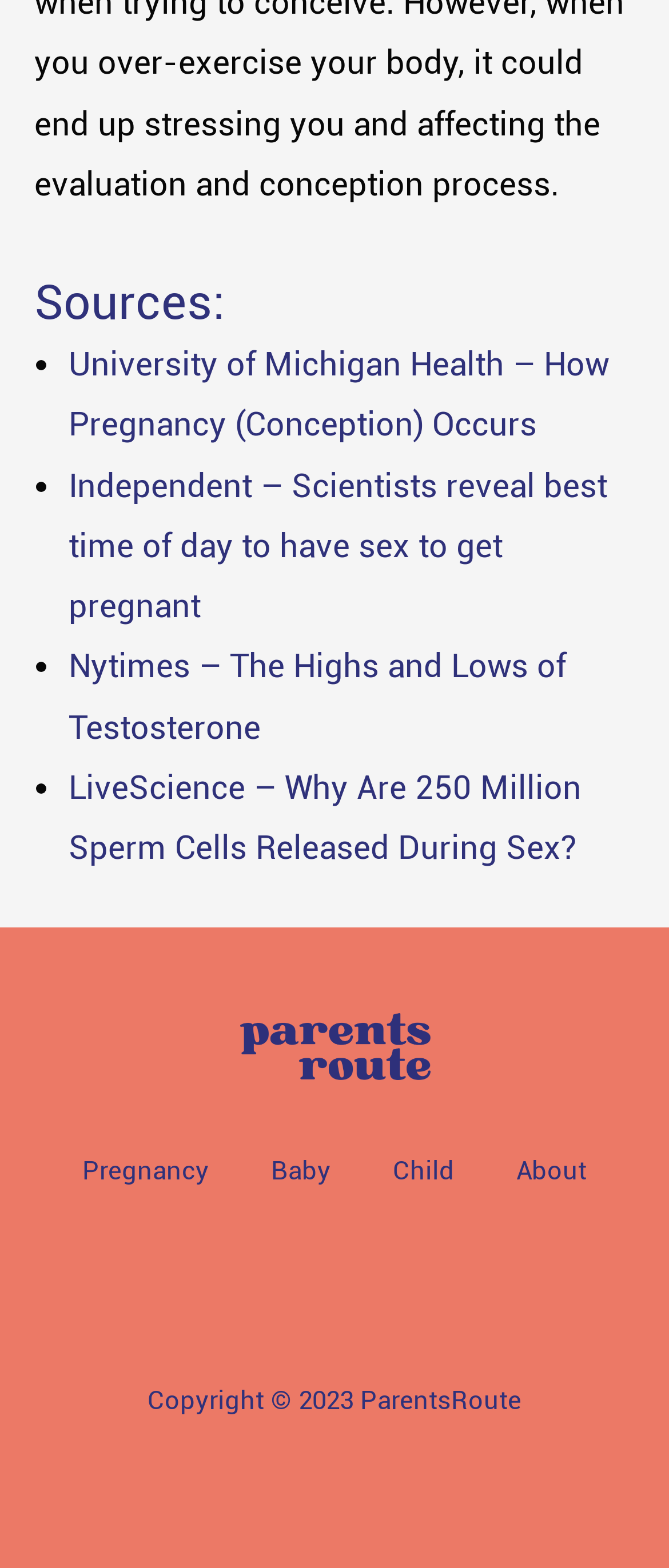Examine the screenshot and answer the question in as much detail as possible: How many links are there in the bottom section?

I counted the number of links in the bottom section, which are 'Pregnancy', 'Baby', 'Child', and 'About', totaling 4 links.